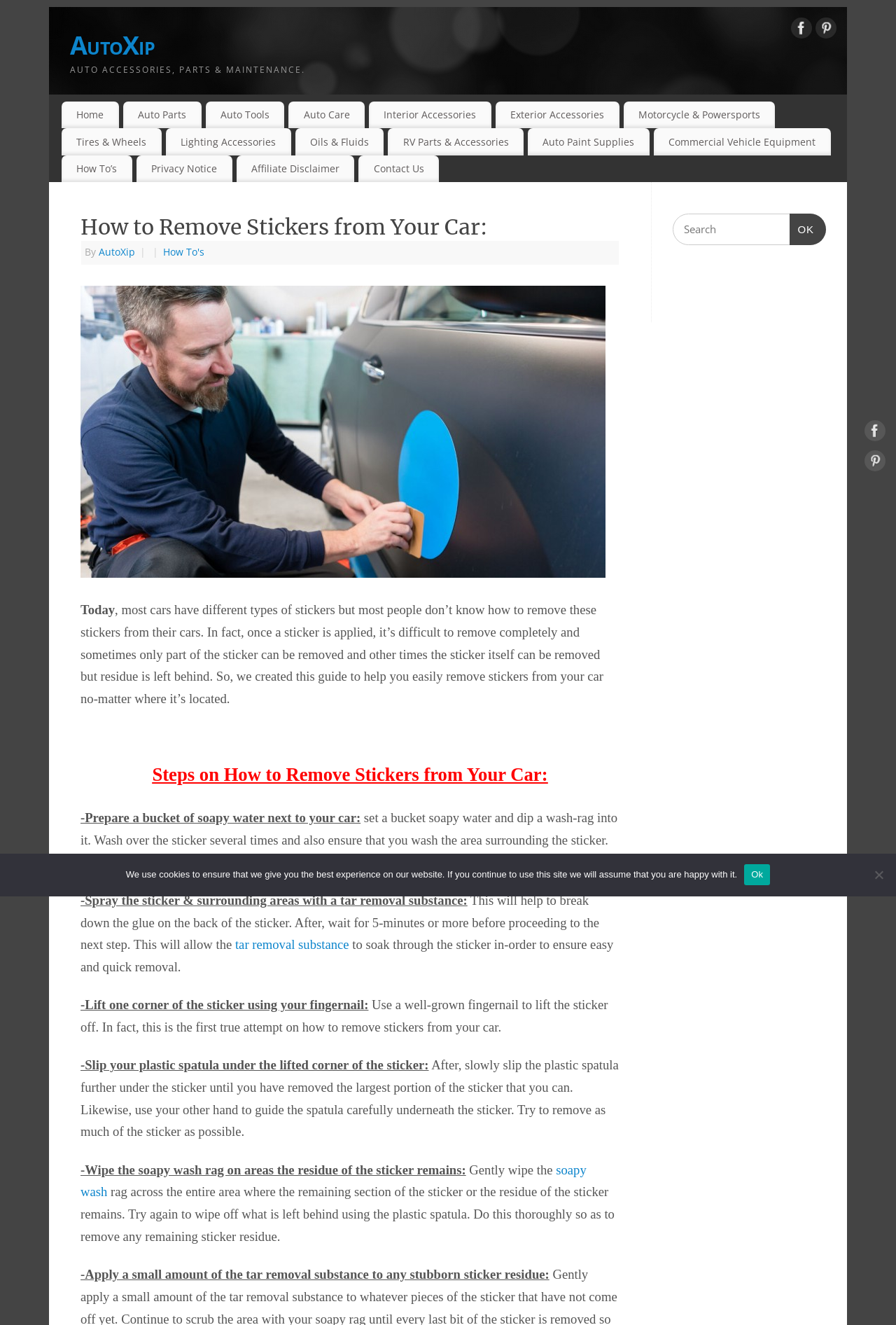Locate and extract the headline of this webpage.

How to Remove Stickers from Your Car: